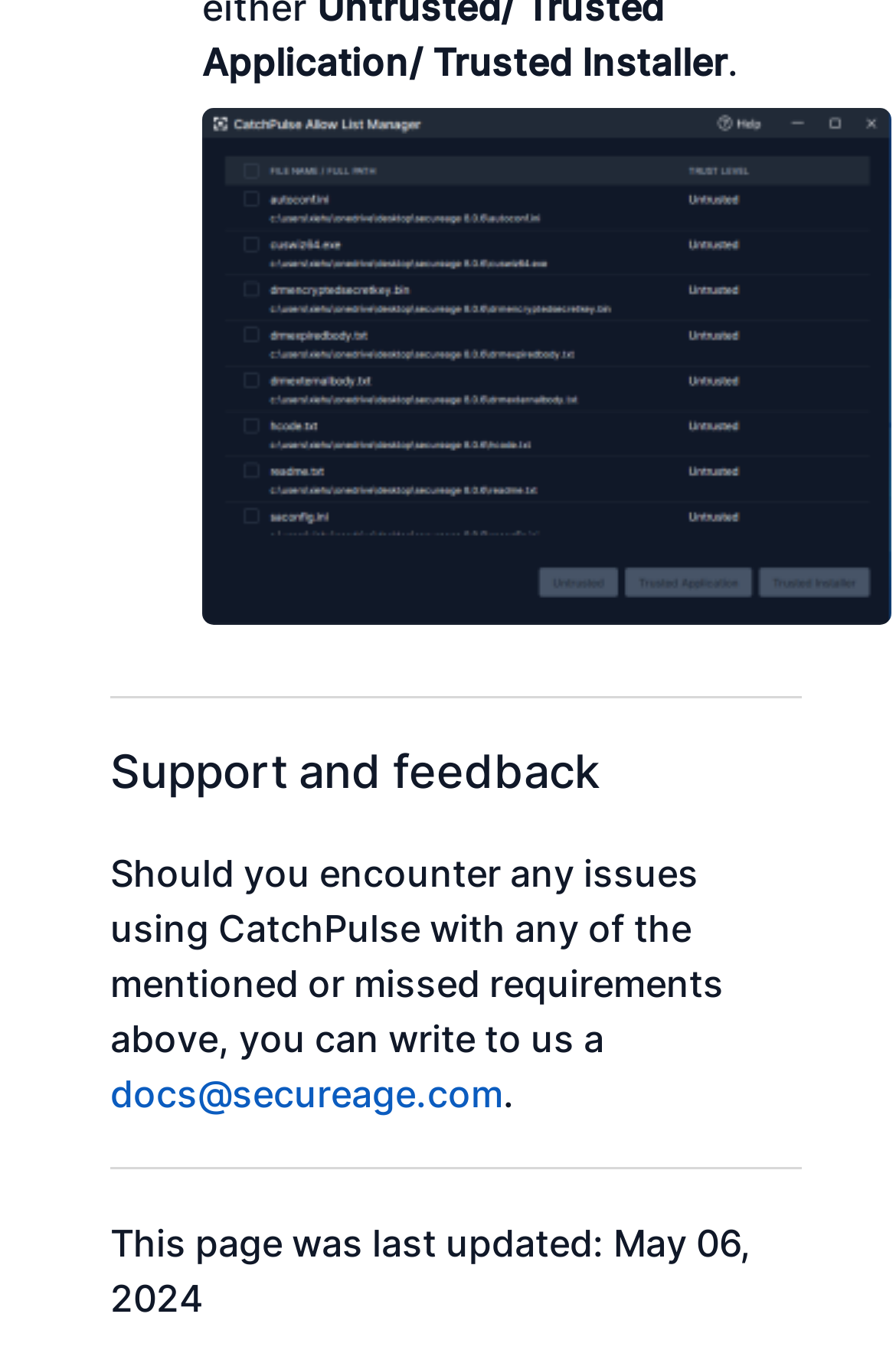What is the name of the product or service mentioned?
Please analyze the image and answer the question with as much detail as possible.

The name 'CatchPulse' is mentioned in the 'Support and feedback' section, where it is mentioned that if you encounter any issues using CatchPulse, you can write to the provided email address.